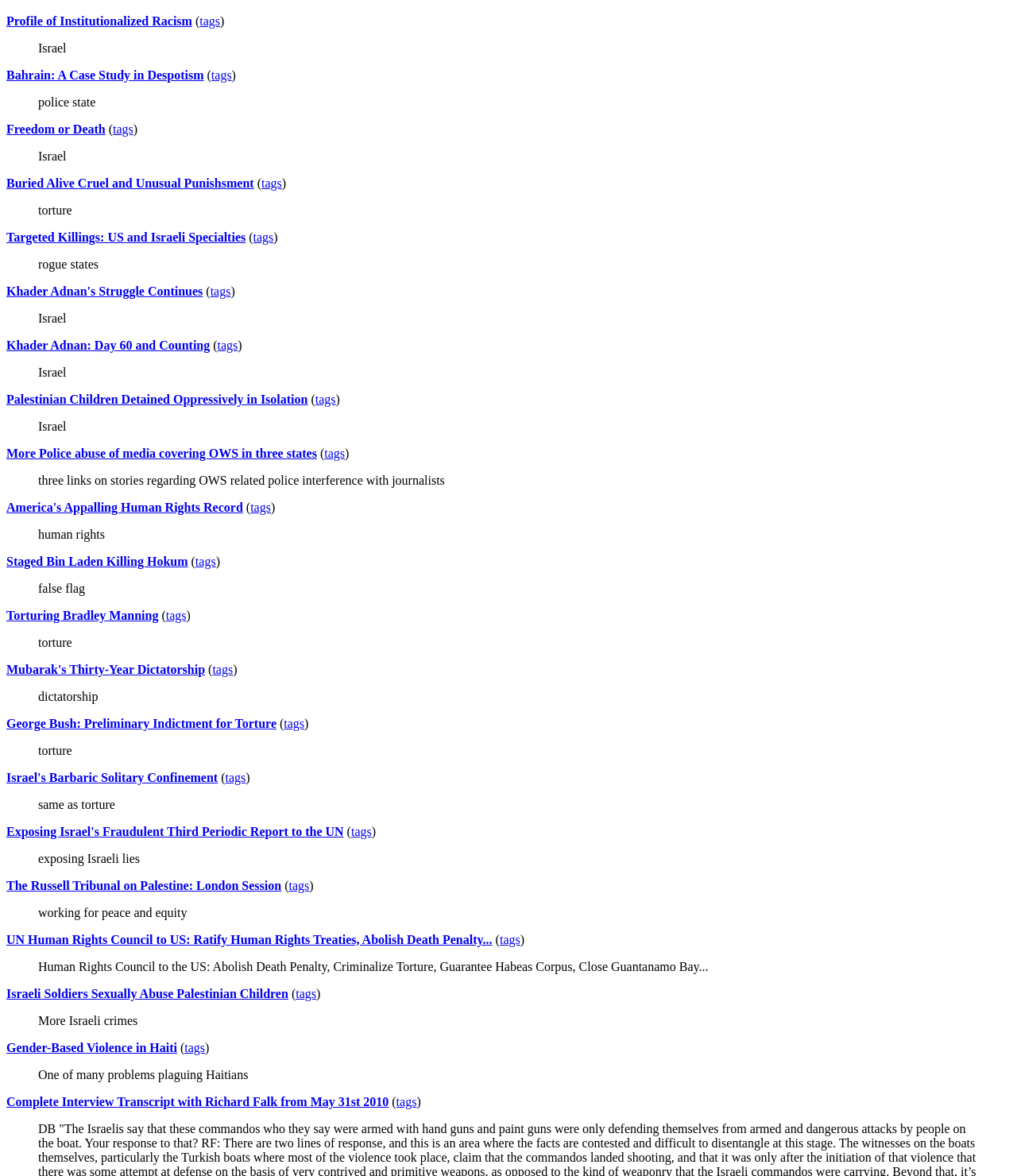Provide the bounding box coordinates of the section that needs to be clicked to accomplish the following instruction: "Click on the link 'Profile of Institutionalized Racism'."

[0.006, 0.012, 0.189, 0.024]